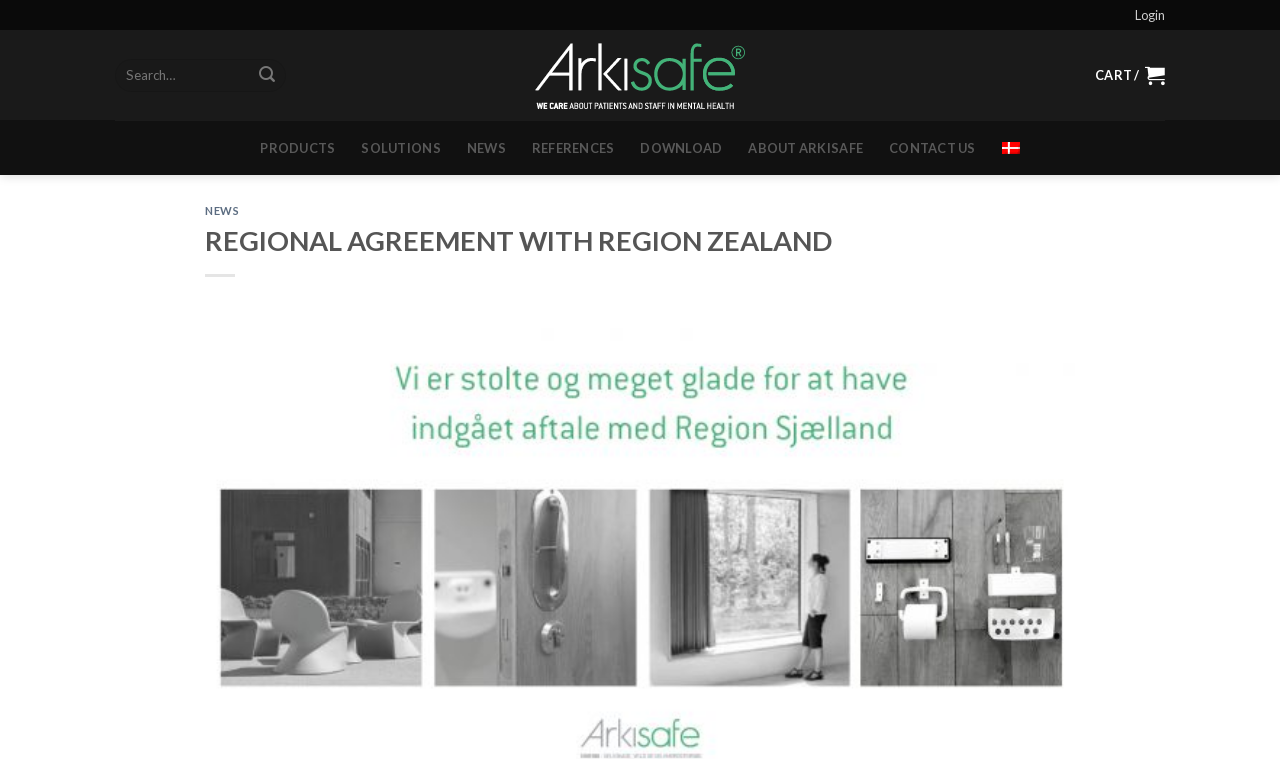Refer to the screenshot and give an in-depth answer to this question: What is the logo of Arkisafe?

The logo of Arkisafe is an image element with the text 'Arkisafe' and is located at the top left of the webpage, with bounding box coordinates [0.418, 0.053, 0.582, 0.146].